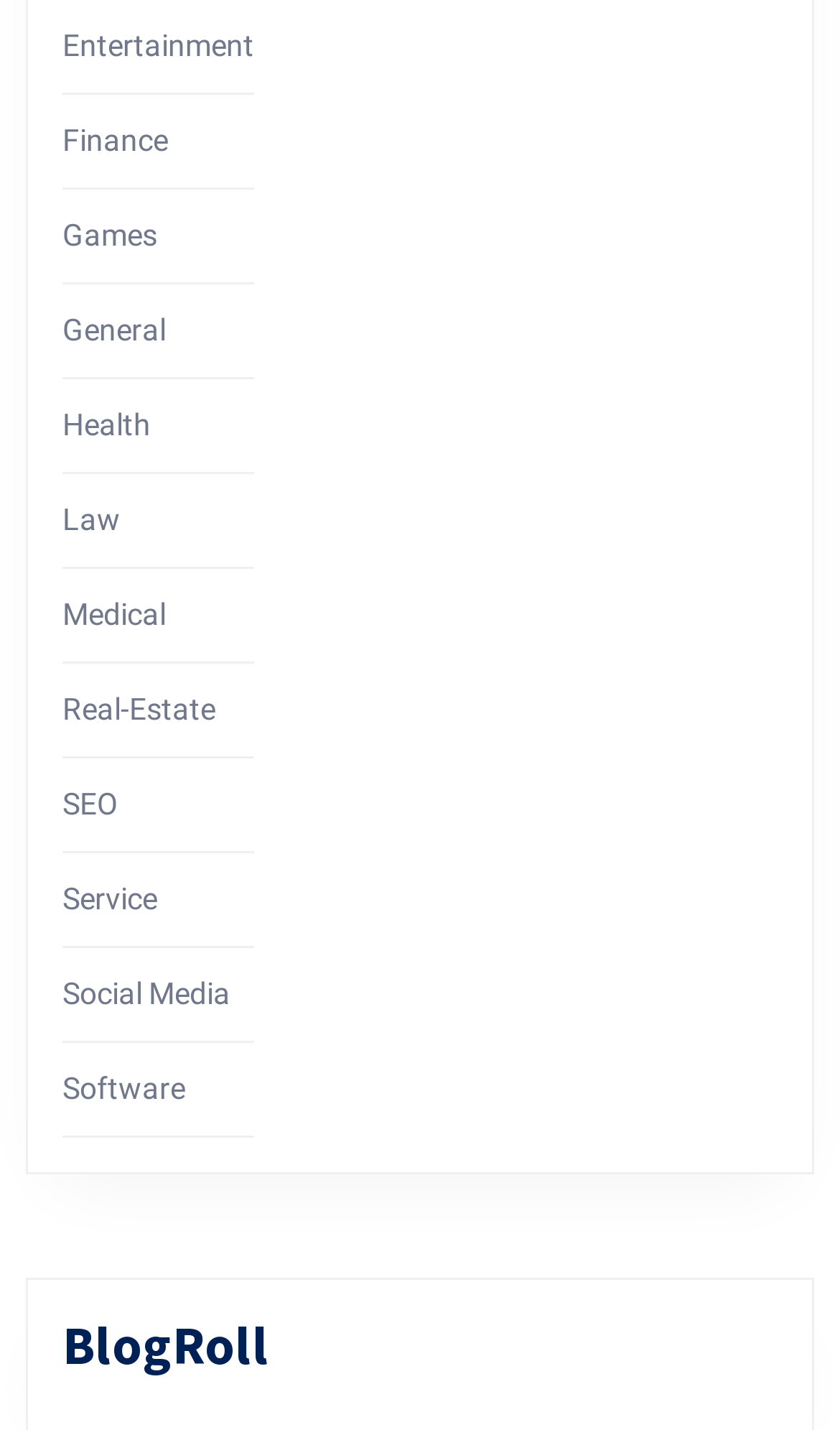From the screenshot, find the bounding box of the UI element matching this description: "Social Media". Supply the bounding box coordinates in the form [left, top, right, bottom], each a float between 0 and 1.

[0.074, 0.683, 0.274, 0.707]